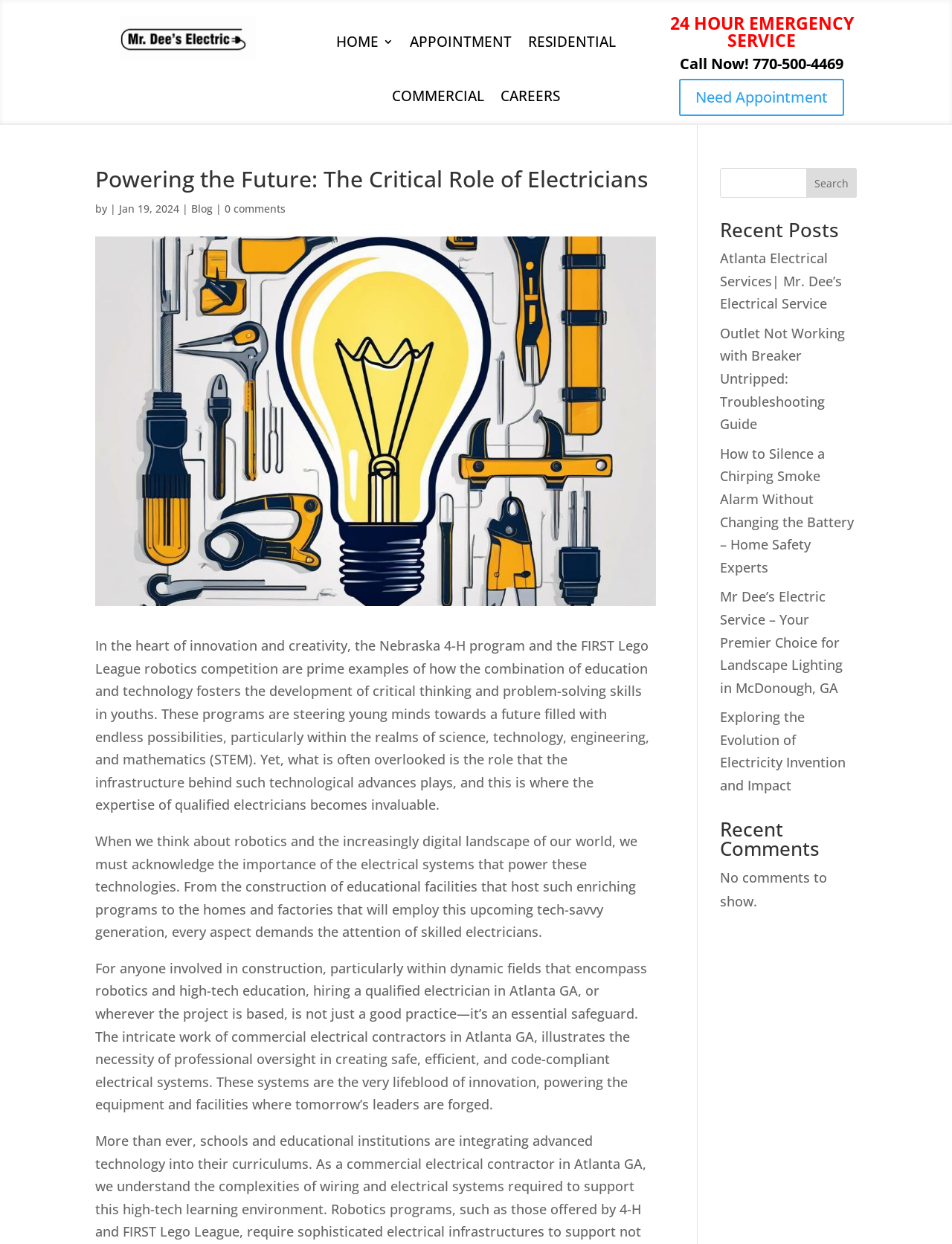Please extract the webpage's main title and generate its text content.

Powering the Future: The Critical Role of Electricians